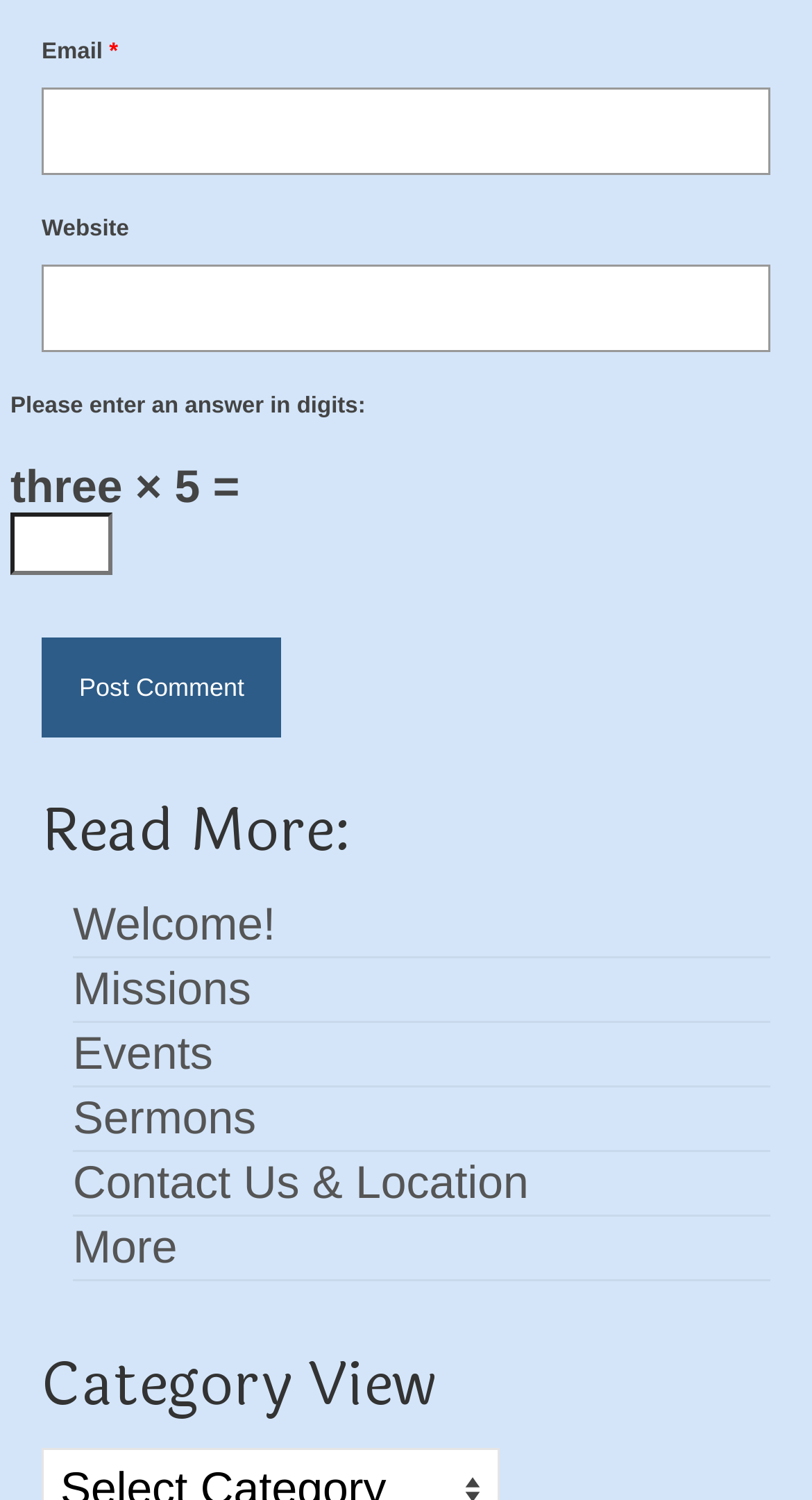What is the purpose of the textbox with label 'Email *'?
Use the information from the screenshot to give a comprehensive response to the question.

The textbox with label 'Email *' is required, indicating that it is a mandatory field. Its purpose is to collect the user's email address, likely for comment posting or subscription purposes.